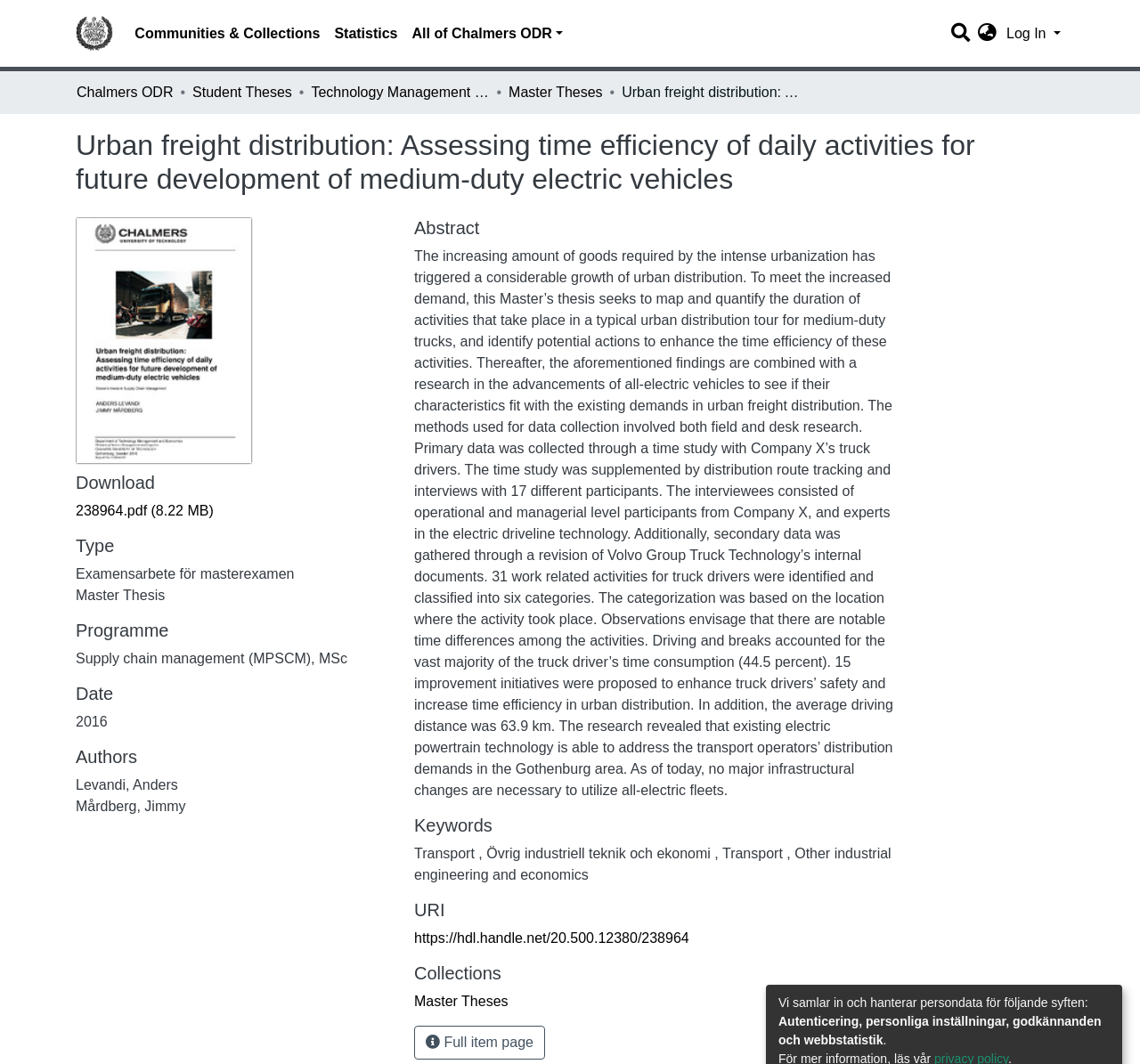What is the programme of the thesis?
Using the details shown in the screenshot, provide a comprehensive answer to the question.

I found the answer by looking at the StaticText element with the text 'Supply chain management (MPSCM), MSc' which is located under the 'Programme' heading.